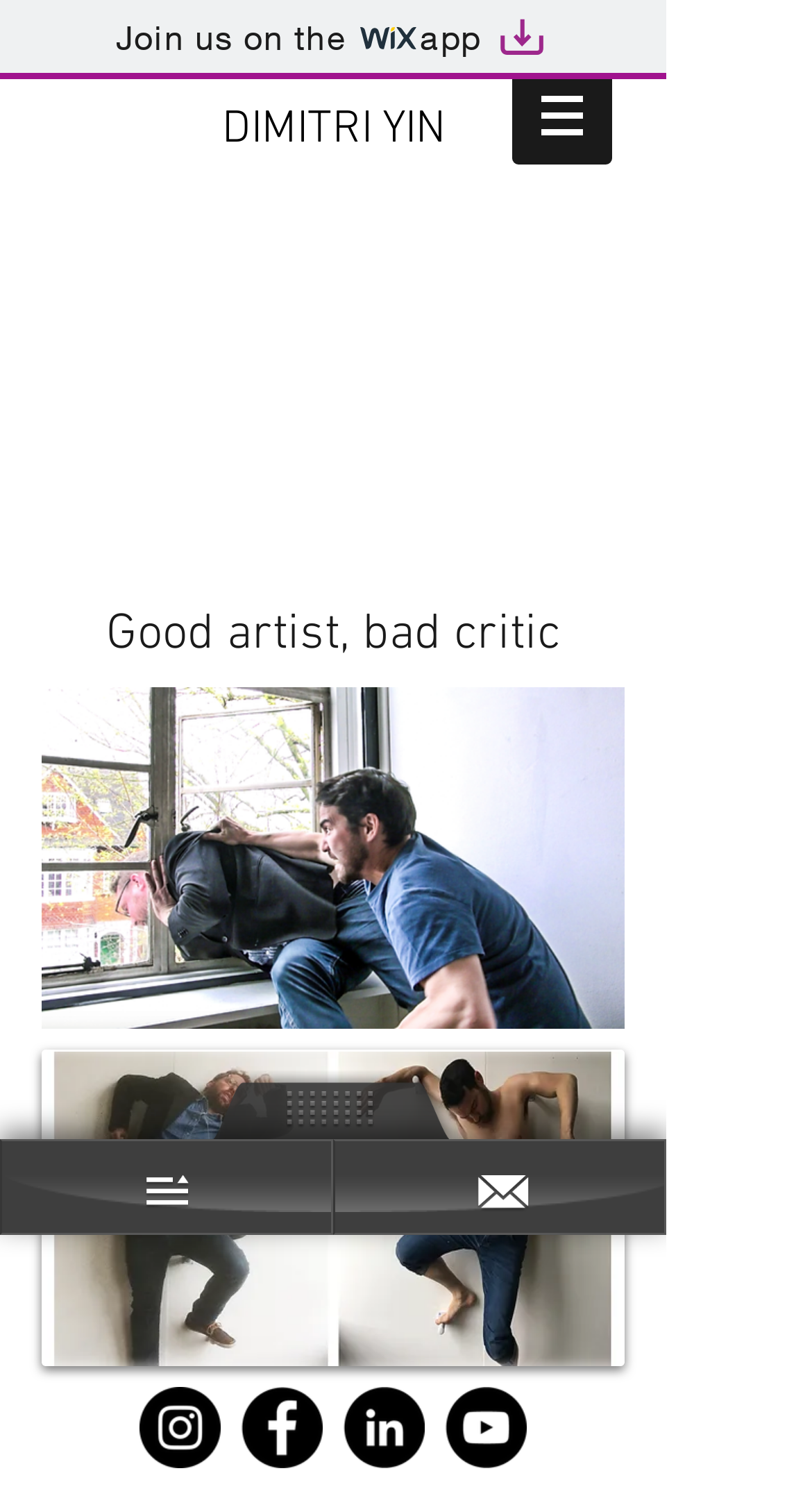What is the name of the app mentioned?
Use the screenshot to answer the question with a single word or phrase.

Wix app